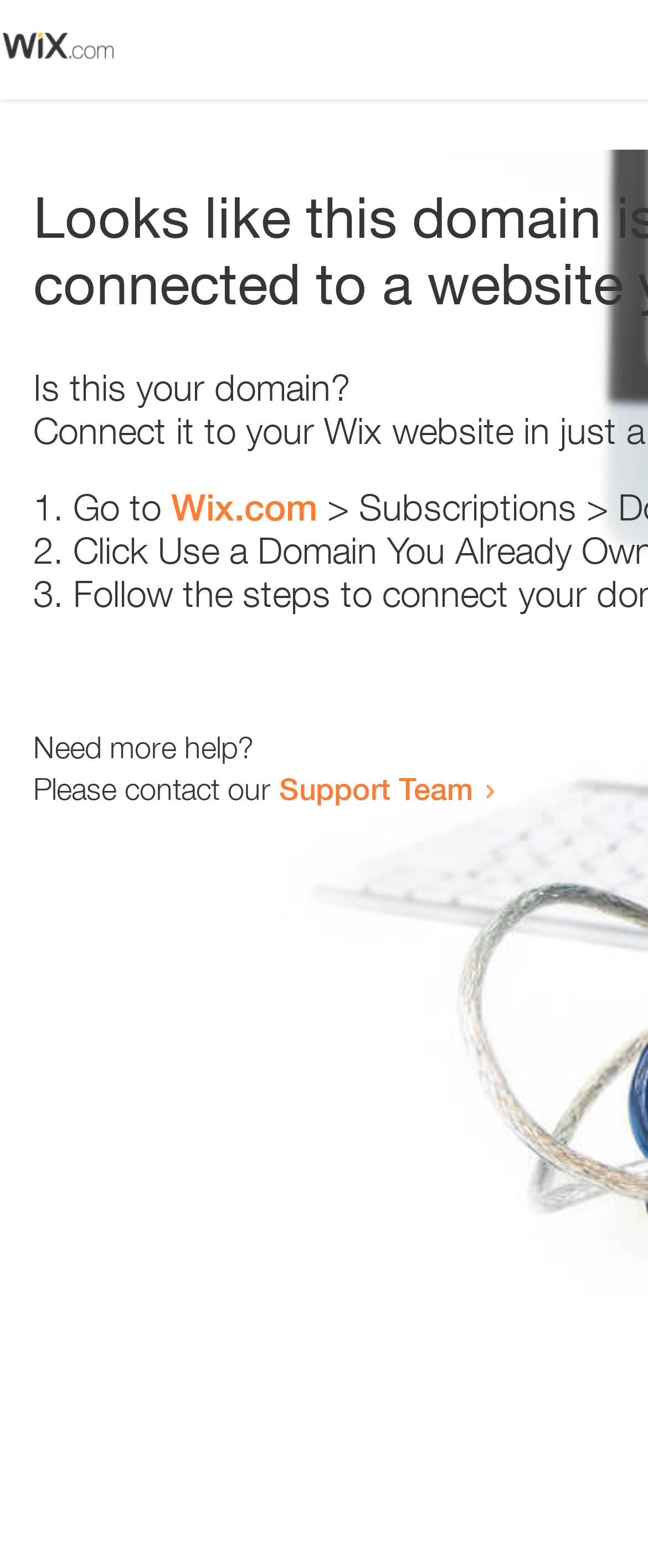What is the question being asked at the top?
Look at the image and provide a short answer using one word or a phrase.

Is this your domain?